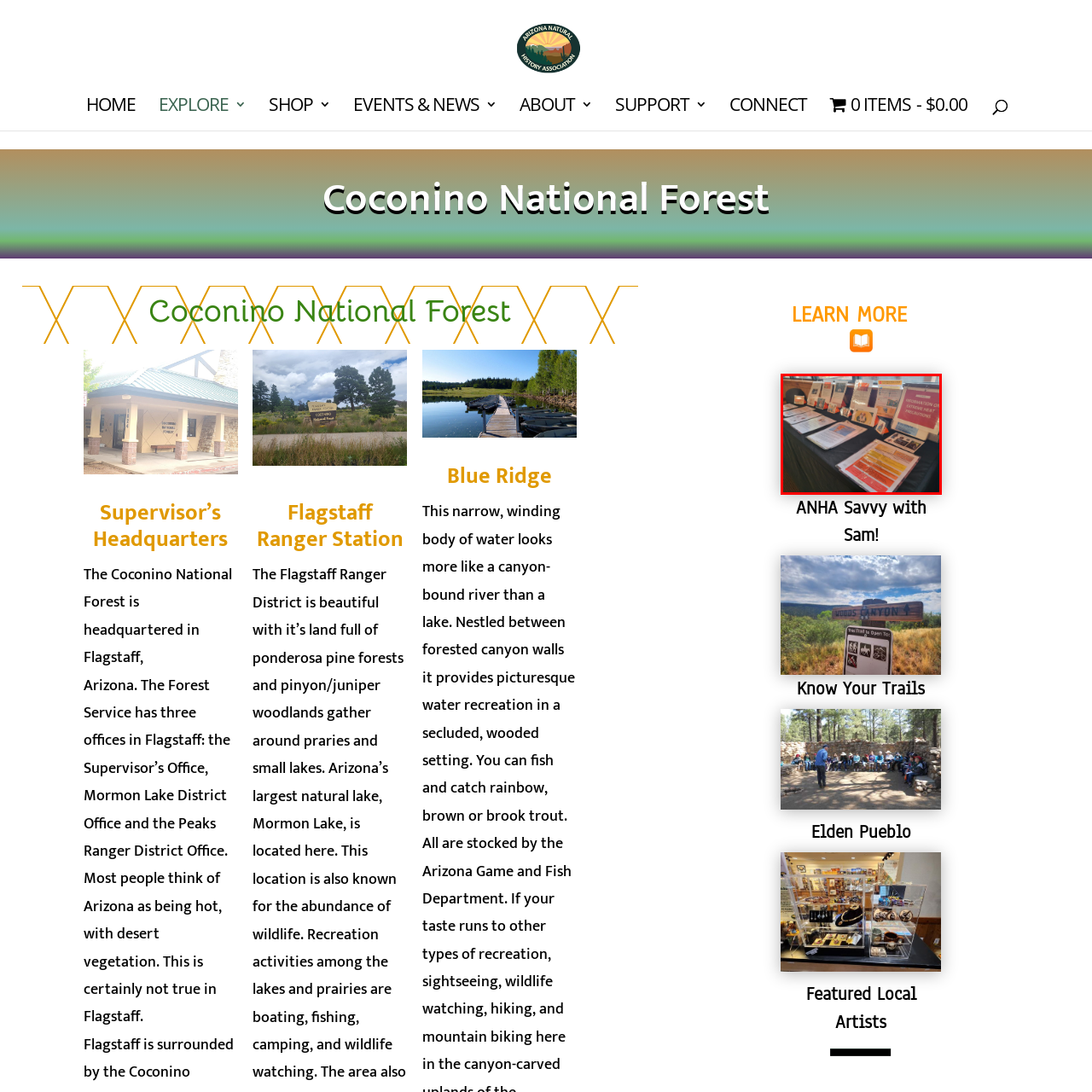Provide a thorough description of the scene captured within the red rectangle.

The image showcases an informational display table set up to educate visitors about extreme heat precautions. The table is covered with a black cloth, and various printed materials are neatly arranged across its surface. These include colorful brochures and flyers that emphasize the importance of staying safe in high-temperature conditions. The documents feature bold headlines and graphics that draw attention, including a sign prominently labeled "INFORMATION ON EXTREME HEAT PRECAUTIONS." This setup likely aims to spread awareness and provide guidance to the public, especially in relation to outdoor activities in warmer weather. The environment appears well-lit, suggesting a welcoming atmosphere for learning and engagement.